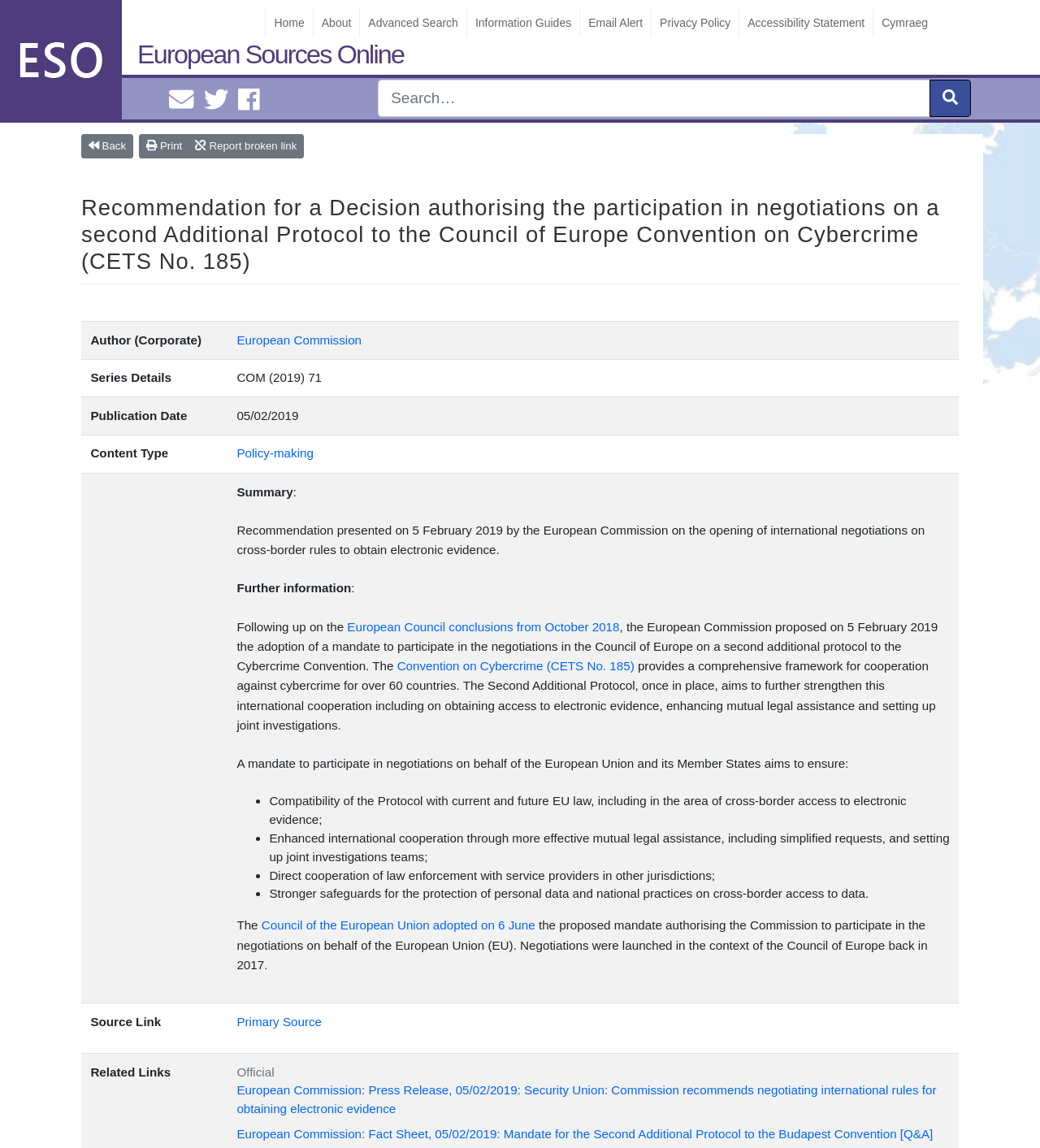Determine the bounding box coordinates for the UI element described. Format the coordinates as (top-left x, top-left y, bottom-right x, bottom-right y) and ensure all values are between 0 and 1. Element description: Email Alert

[0.557, 0.007, 0.626, 0.033]